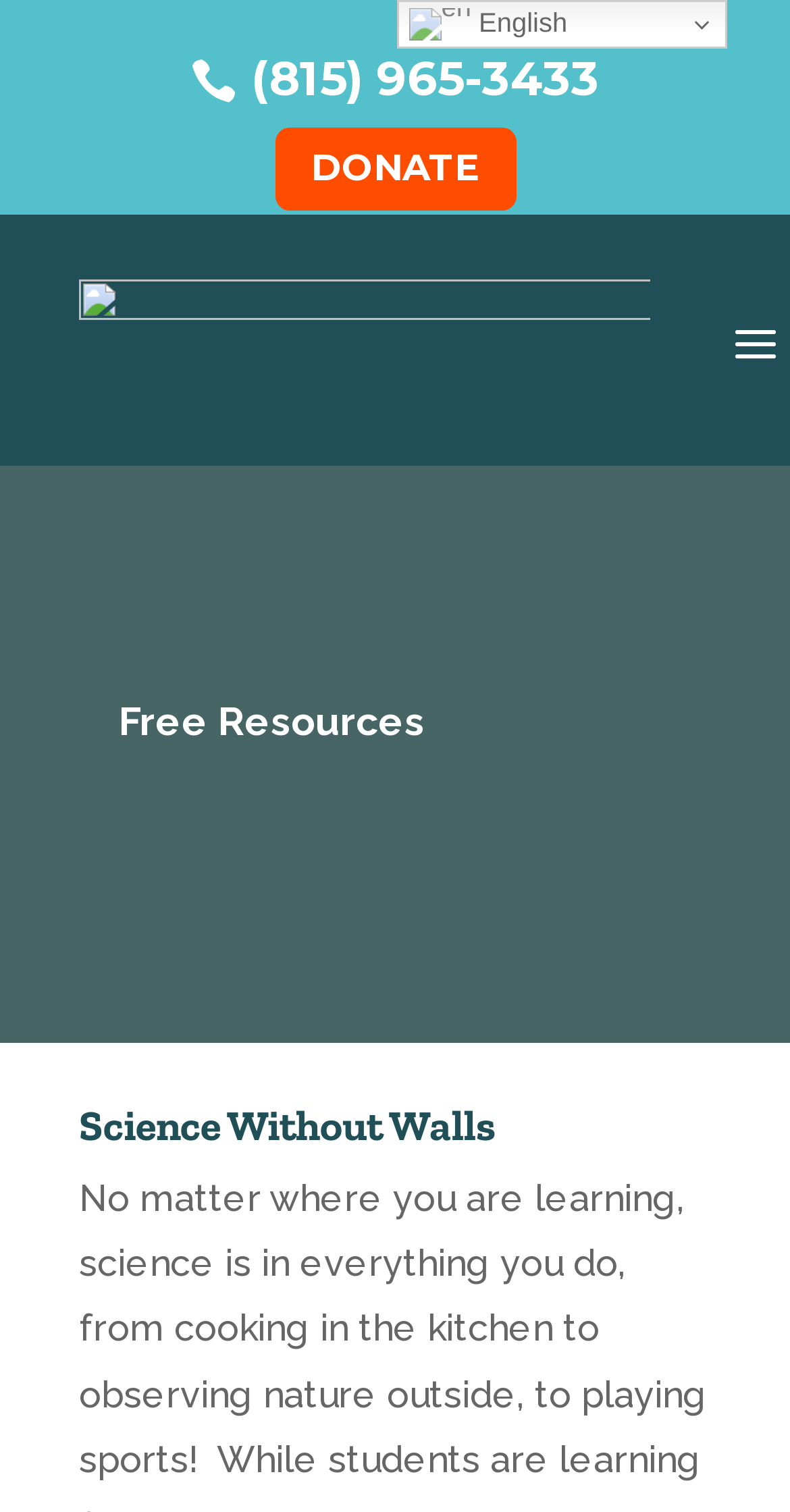What is the purpose of the 'DONATE' button? Look at the image and give a one-word or short phrase answer.

To donate to the museum